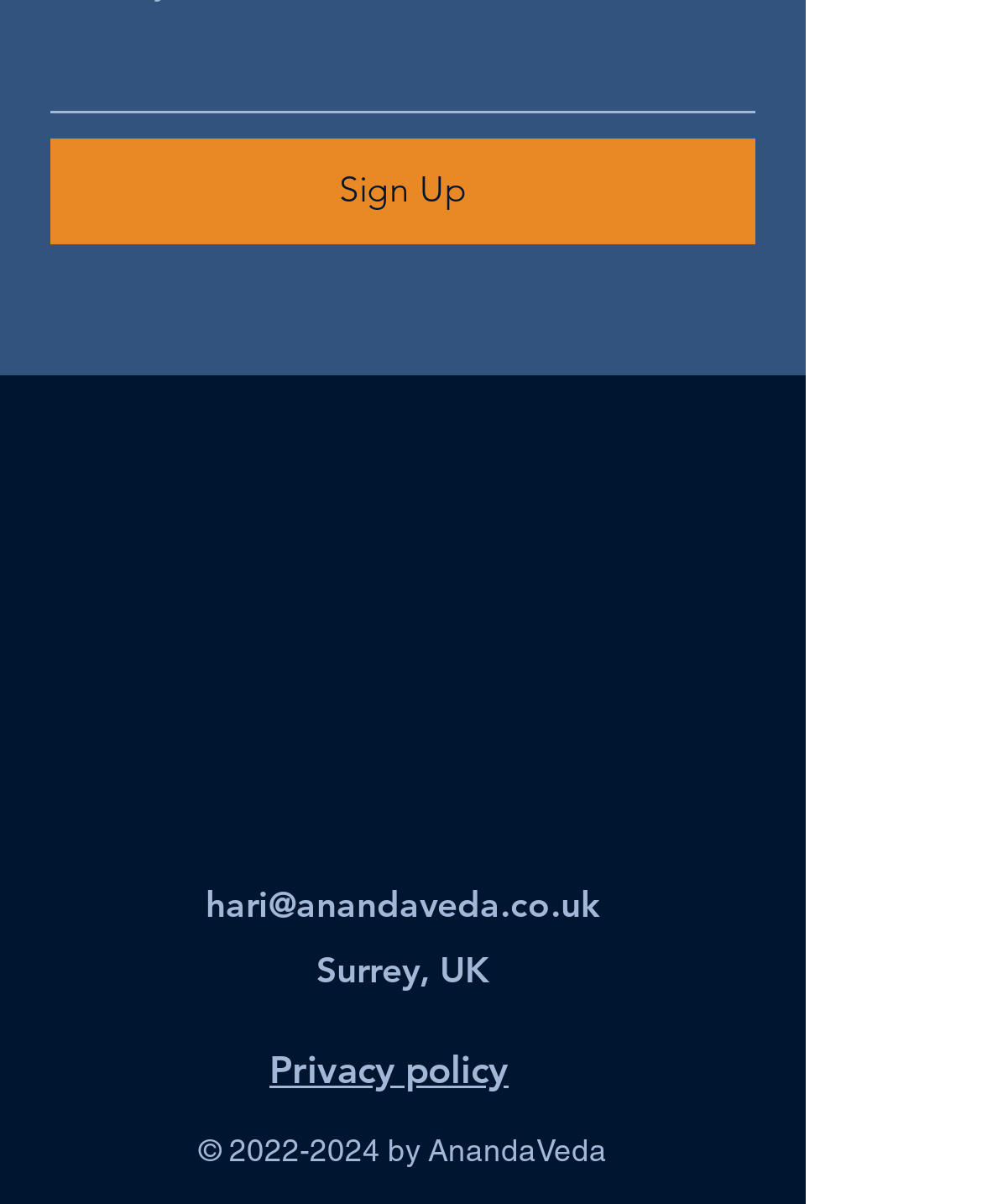What is the copyright year range?
From the details in the image, provide a complete and detailed answer to the question.

The copyright symbol '©' is followed by the year range '2022-2024', indicating that the content on the webpage is copyrighted by AnandaVeda for the specified years.